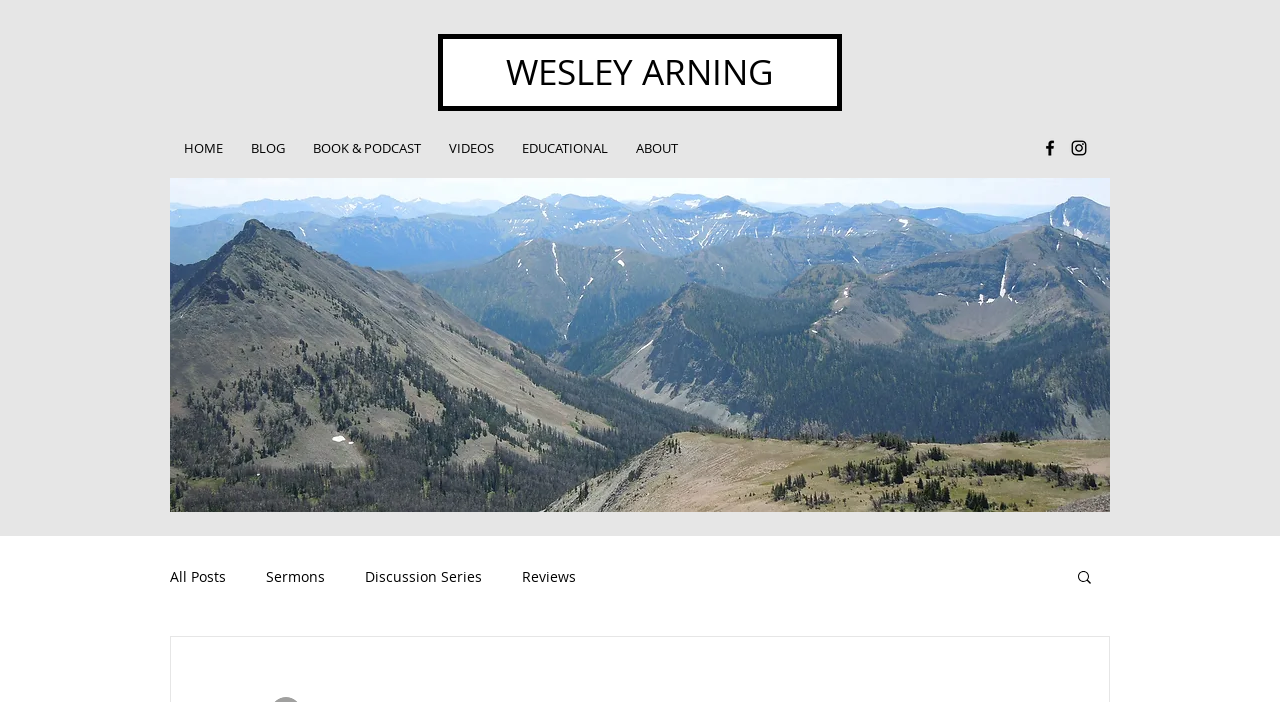Given the element description EDUCATIONAL, specify the bounding box coordinates of the corresponding UI element in the format (top-left x, top-left y, bottom-right x, bottom-right y). All values must be between 0 and 1.

[0.397, 0.187, 0.486, 0.236]